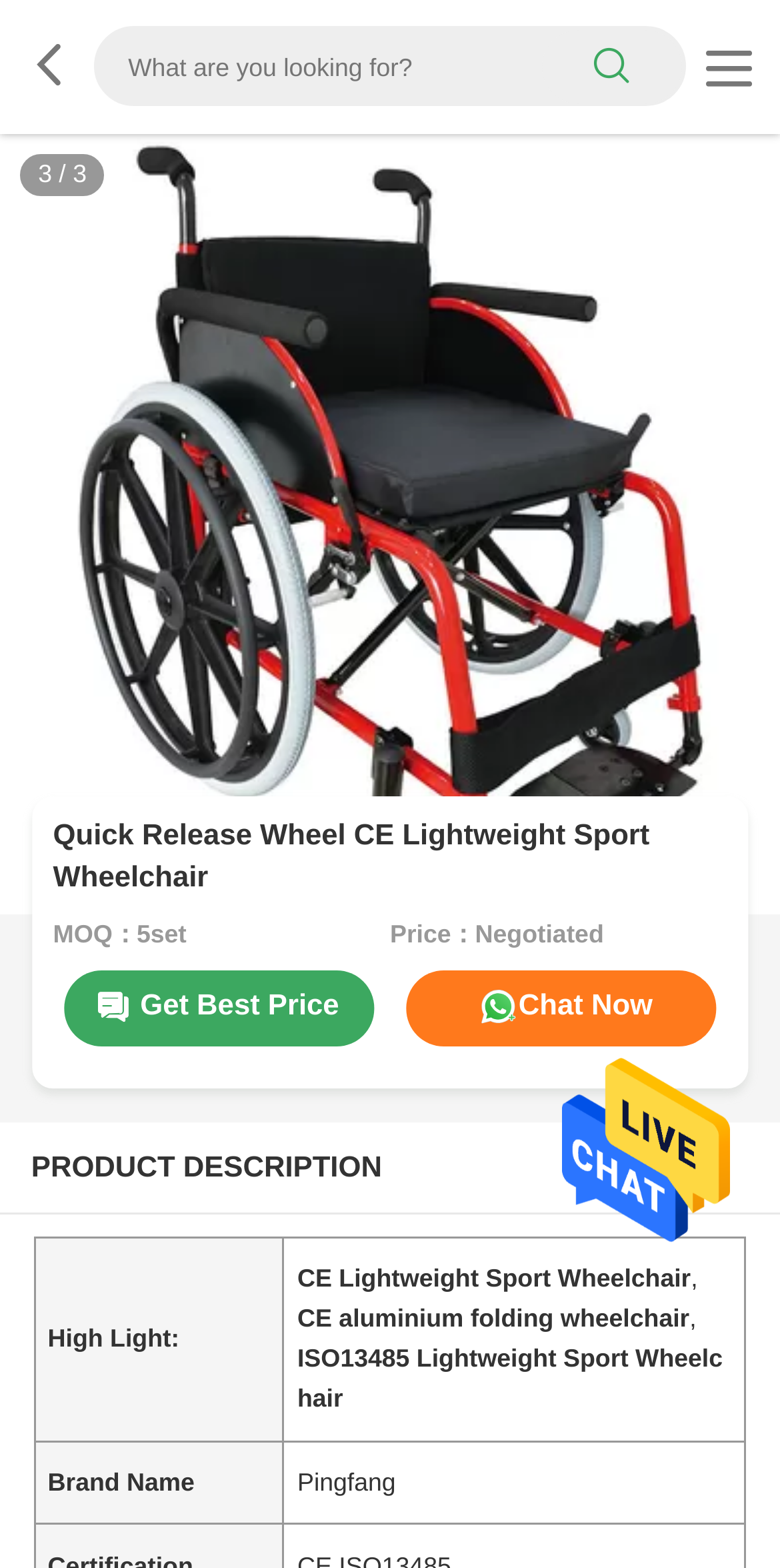Please predict the bounding box coordinates (top-left x, top-left y, bottom-right x, bottom-right y) for the UI element in the screenshot that fits the description: search

[0.694, 0.019, 0.876, 0.066]